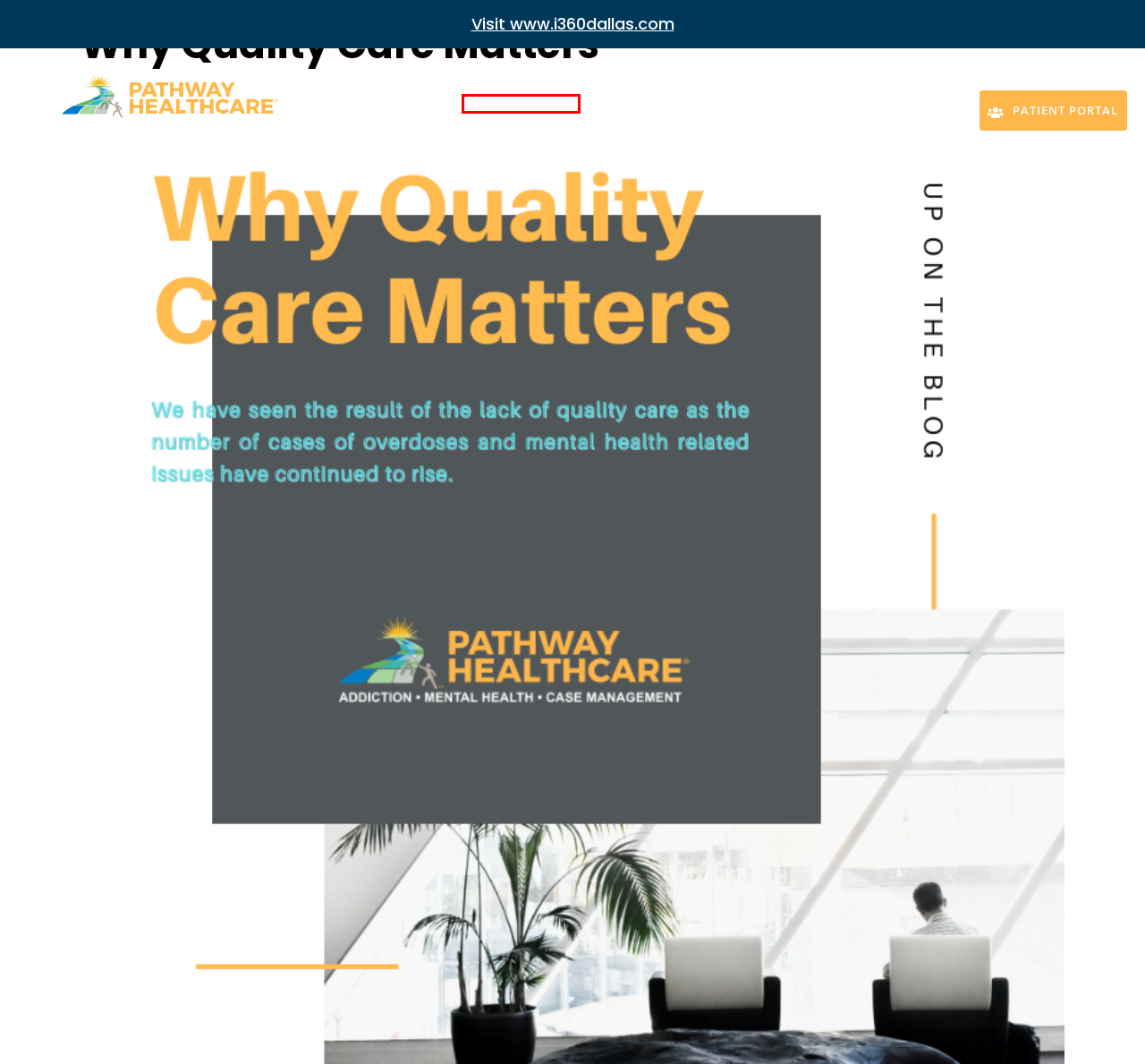You are provided with a screenshot of a webpage containing a red rectangle bounding box. Identify the webpage description that best matches the new webpage after the element in the bounding box is clicked. Here are the potential descriptions:
A. Case Management - Pathway Healthcare
B. Pathway Healthcare Educational Blog
C. Pathway Programs - Pathway Healthcare
D. About Us - Who We Are at Pathway Healthcare
E. Mental Health - Pathway Healthcare
F. Addiction and Mental Health Office Locations - Pathway Healthcare
G. Addiction - Pathway Healthcare - Breaking the Stigma
H. Home - Innovation360

E